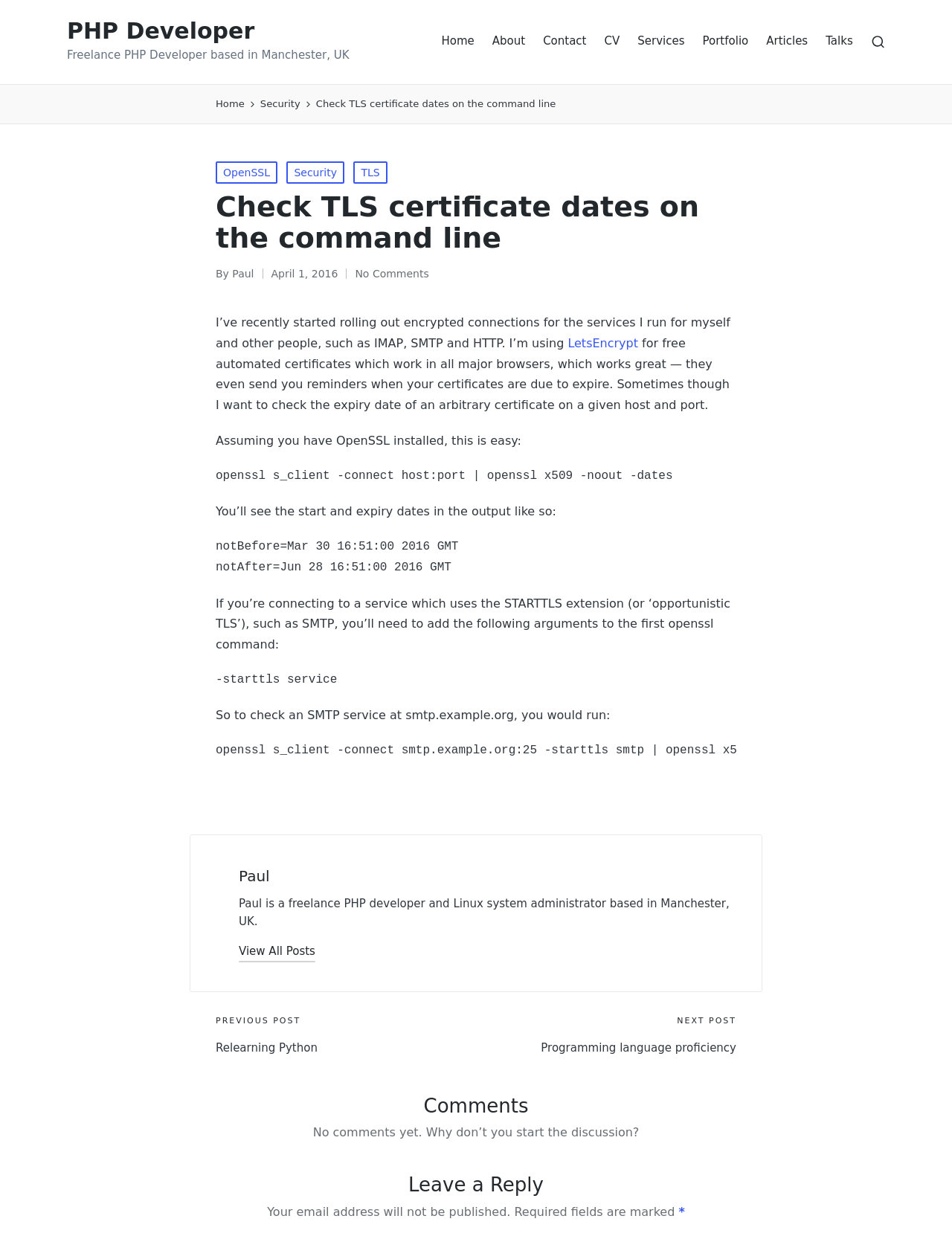Using the element description: "PHP Developer", determine the bounding box coordinates for the specified UI element. The coordinates should be four float numbers between 0 and 1, [left, top, right, bottom].

[0.07, 0.015, 0.367, 0.035]